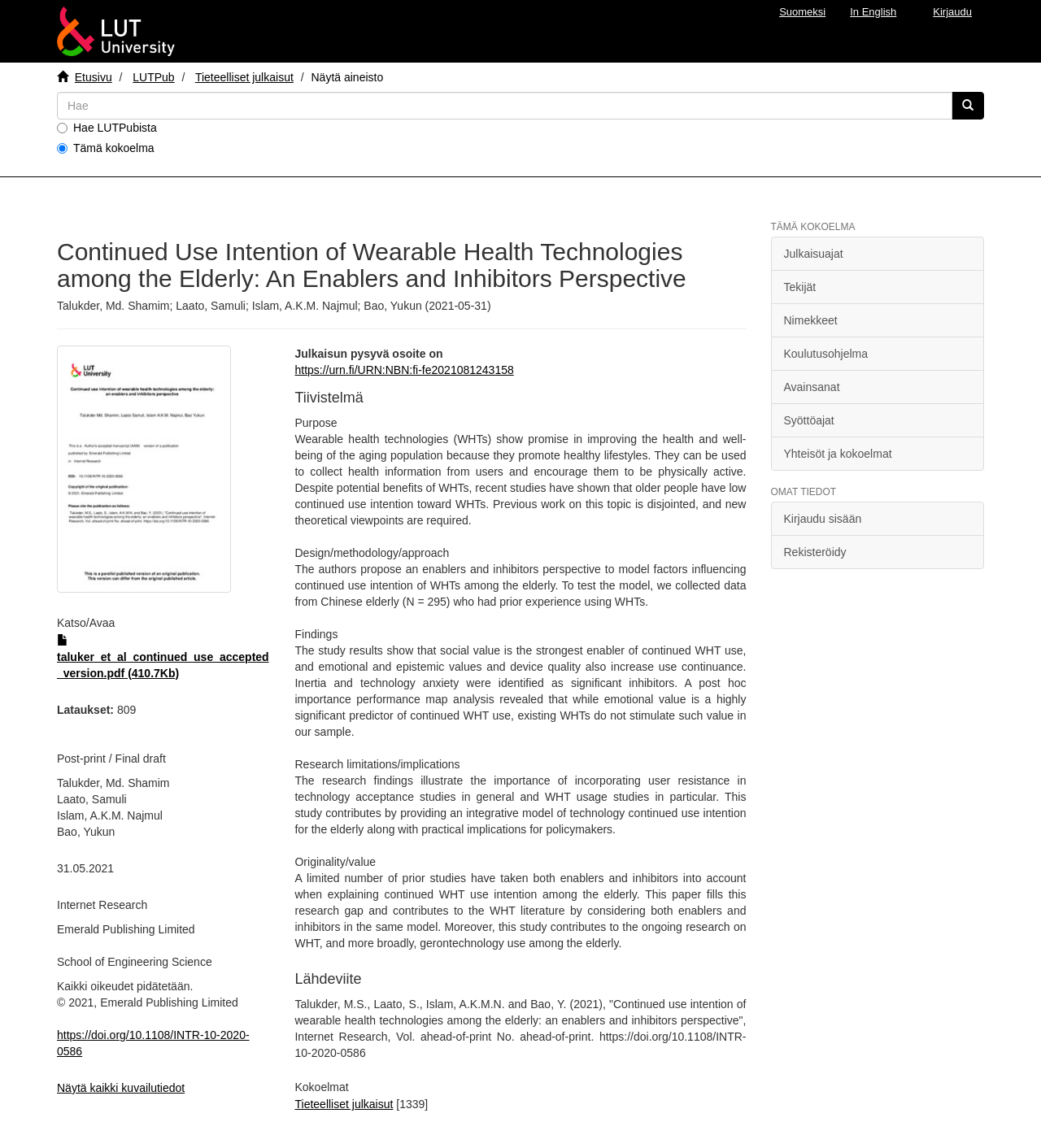Based on the image, please elaborate on the answer to the following question:
What is the title of the research paper?

I found the title of the research paper by looking at the heading element with the text 'Continued Use Intention of Wearable Health Technologies among the Elderly: An Enablers and Inhibitors Perspective' at the top of the webpage.